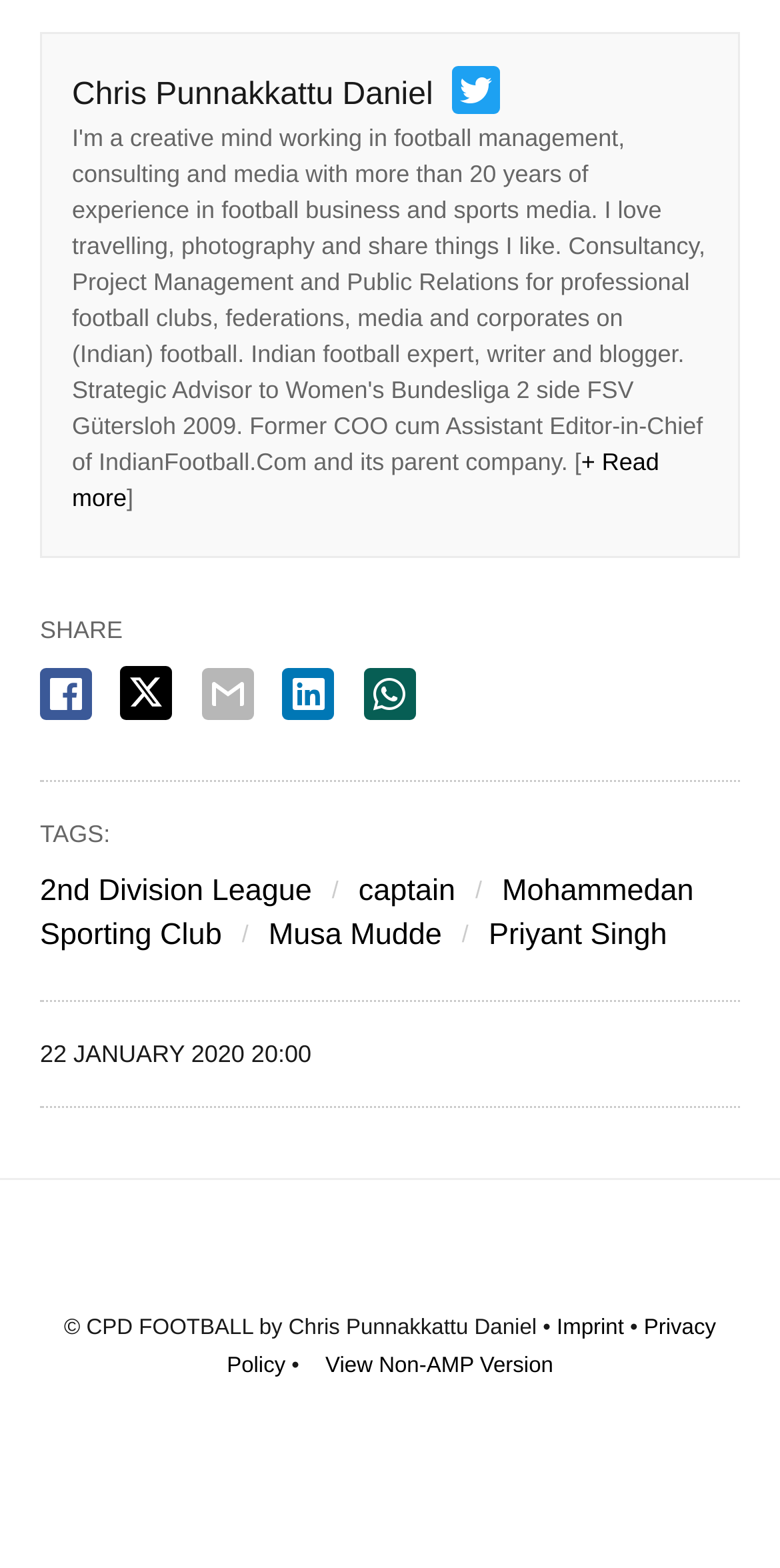Find the bounding box coordinates of the area that needs to be clicked in order to achieve the following instruction: "View tags related to the article". The coordinates should be specified as four float numbers between 0 and 1, i.e., [left, top, right, bottom].

[0.051, 0.522, 0.141, 0.54]